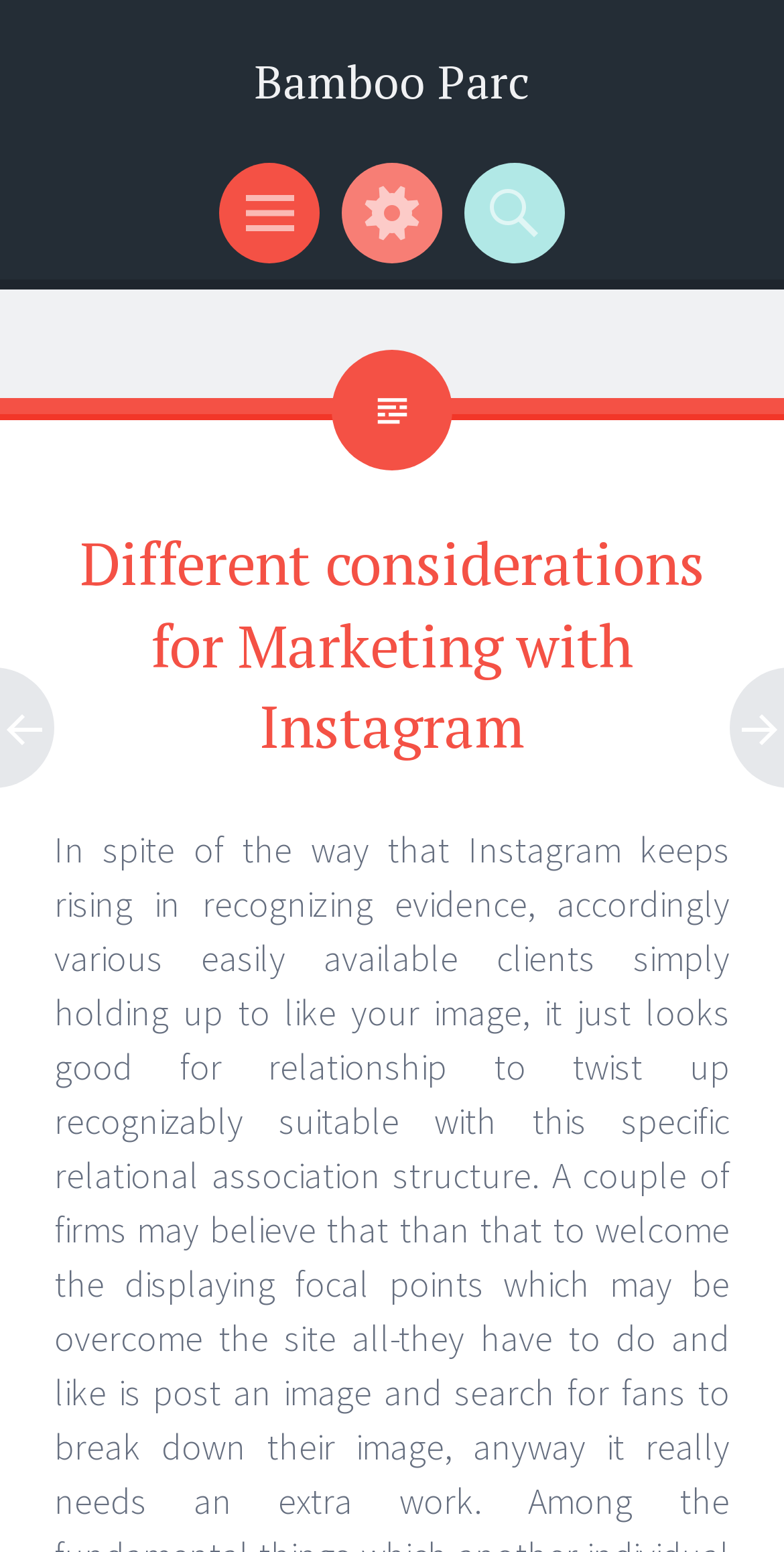How many sections are there in the header?
Use the image to answer the question with a single word or phrase.

2